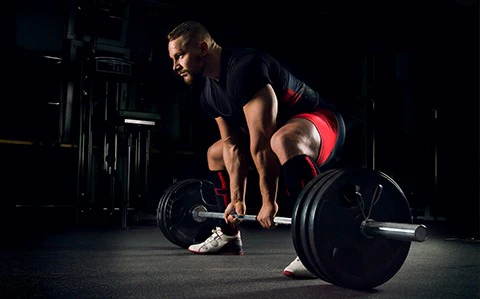Please provide a comprehensive answer to the question below using the information from the image: What is the purpose of the high socks?

According to the caption, the weightlifter is wearing high socks for enhanced grip and stability, which suggests that the socks serve a functional purpose in the exercise.